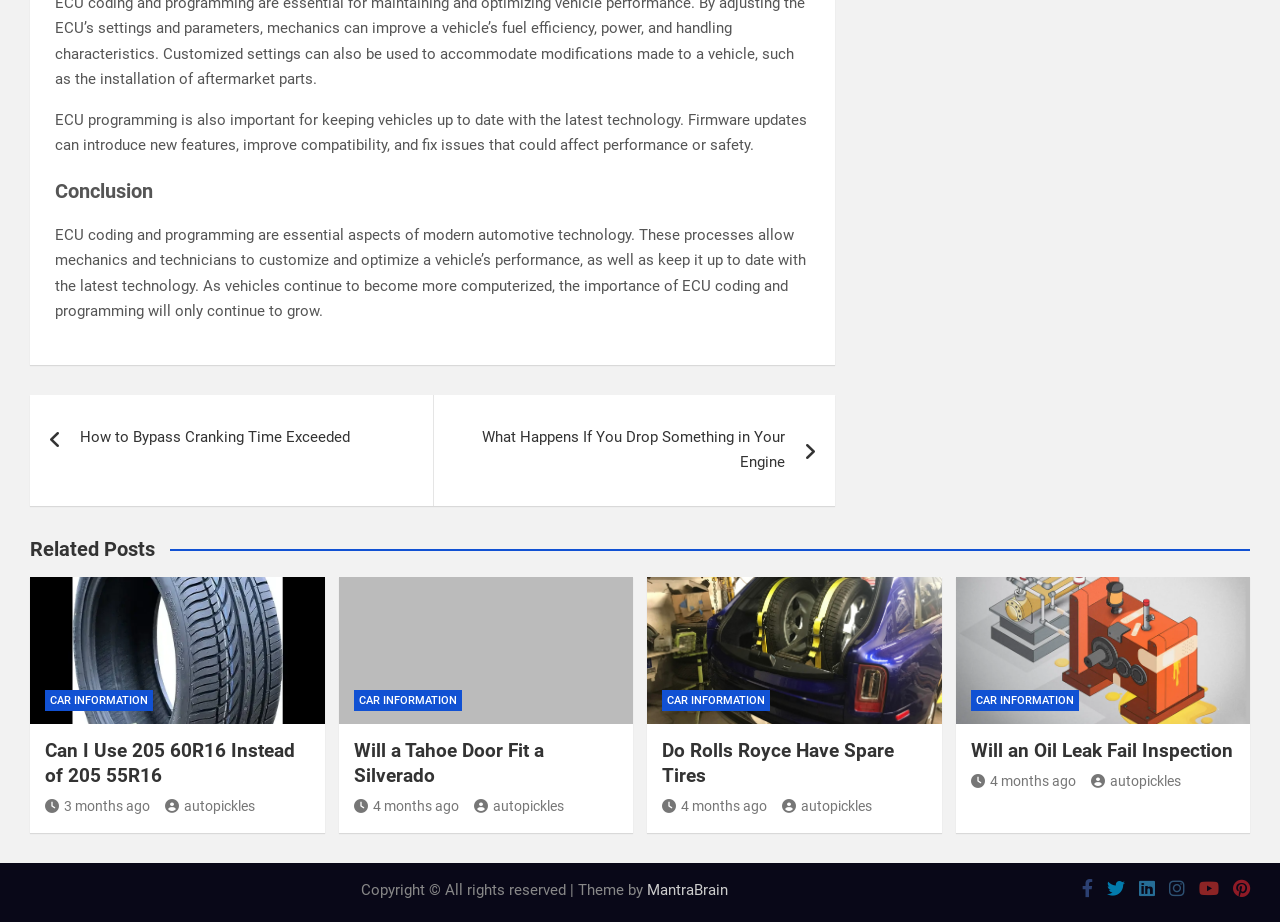Find and provide the bounding box coordinates for the UI element described with: "4 months ago".

[0.517, 0.865, 0.599, 0.882]